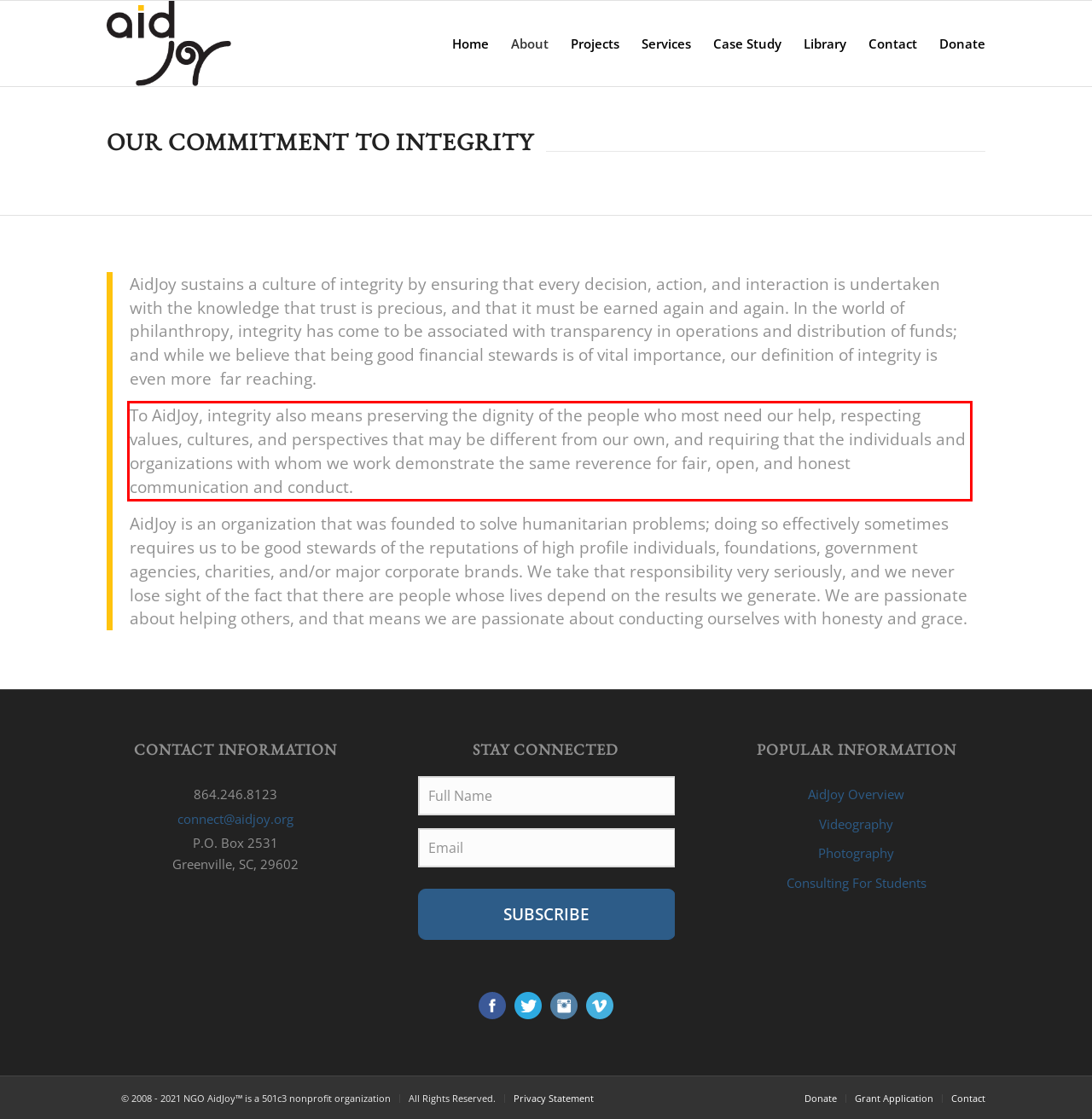Please recognize and transcribe the text located inside the red bounding box in the webpage image.

To AidJoy, integrity also means preserving the dignity of the people who most need our help, respecting values, cultures, and perspectives that may be different from our own, and requiring that the individuals and organizations with whom we work demonstrate the same reverence for fair, open, and honest communication and conduct.